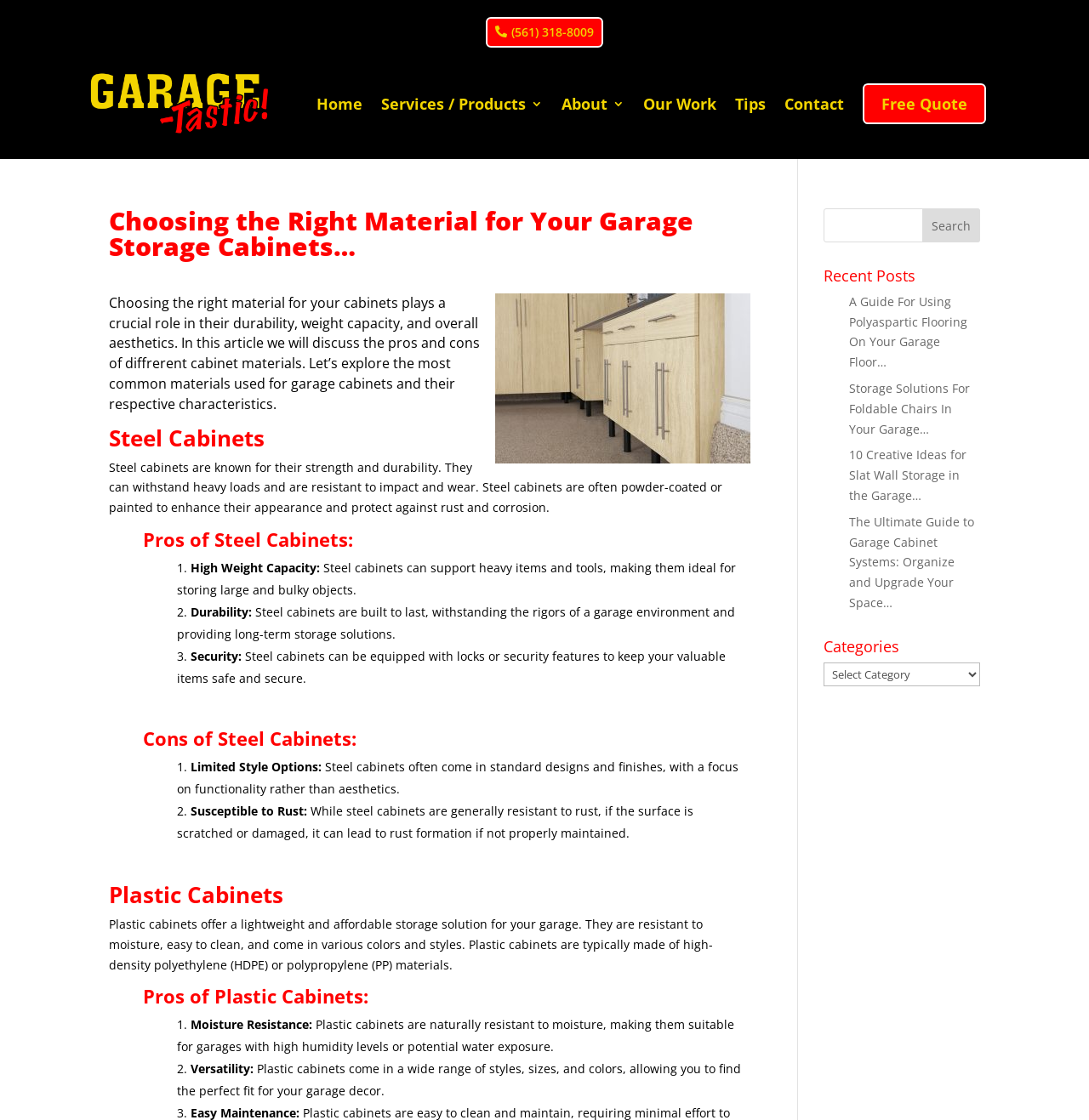Using the provided element description: "Our Work", determine the bounding box coordinates of the corresponding UI element in the screenshot.

[0.59, 0.064, 0.657, 0.121]